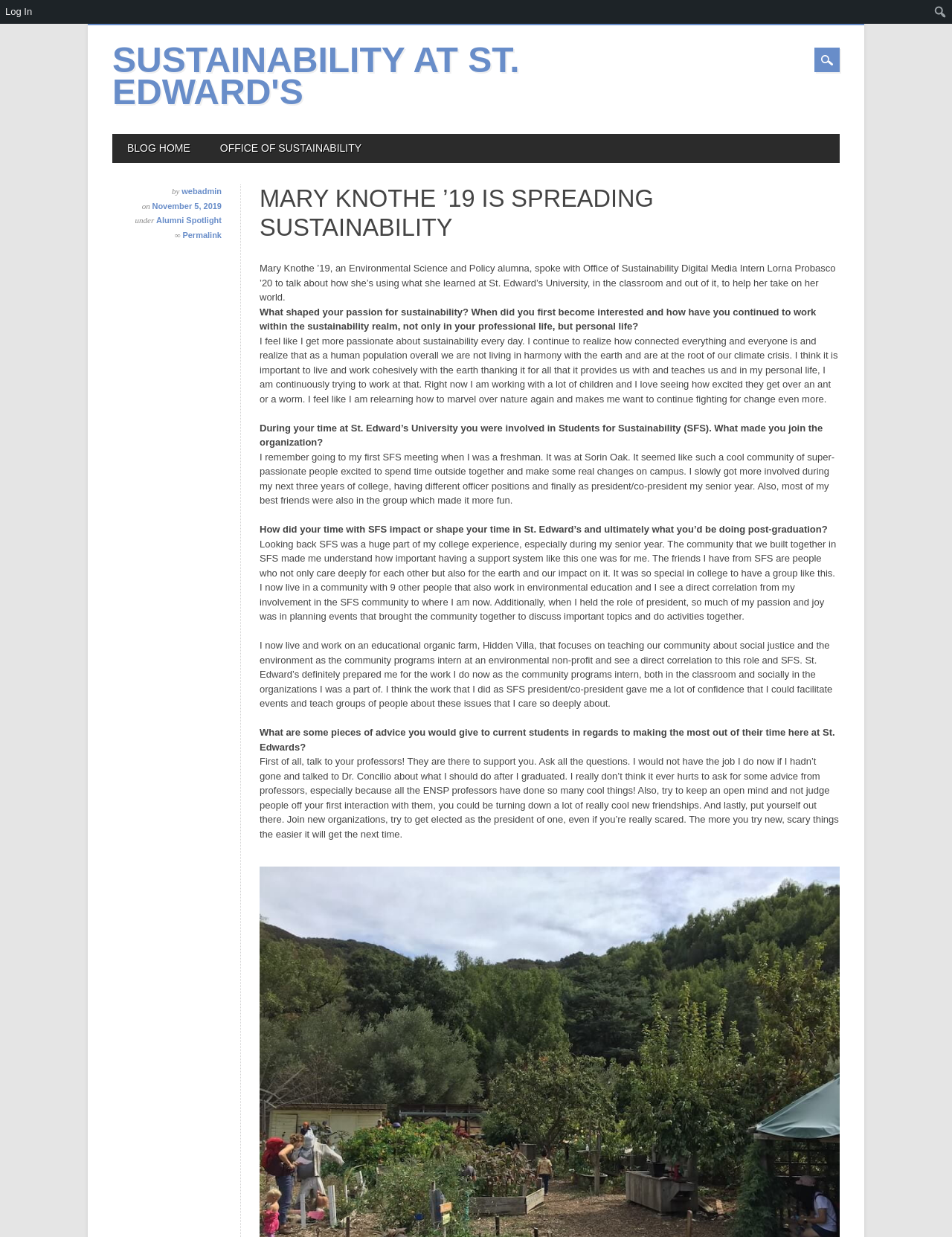Please provide the bounding box coordinate of the region that matches the element description: Permalink. Coordinates should be in the format (top-left x, top-left y, bottom-right x, bottom-right y) and all values should be between 0 and 1.

[0.192, 0.186, 0.233, 0.193]